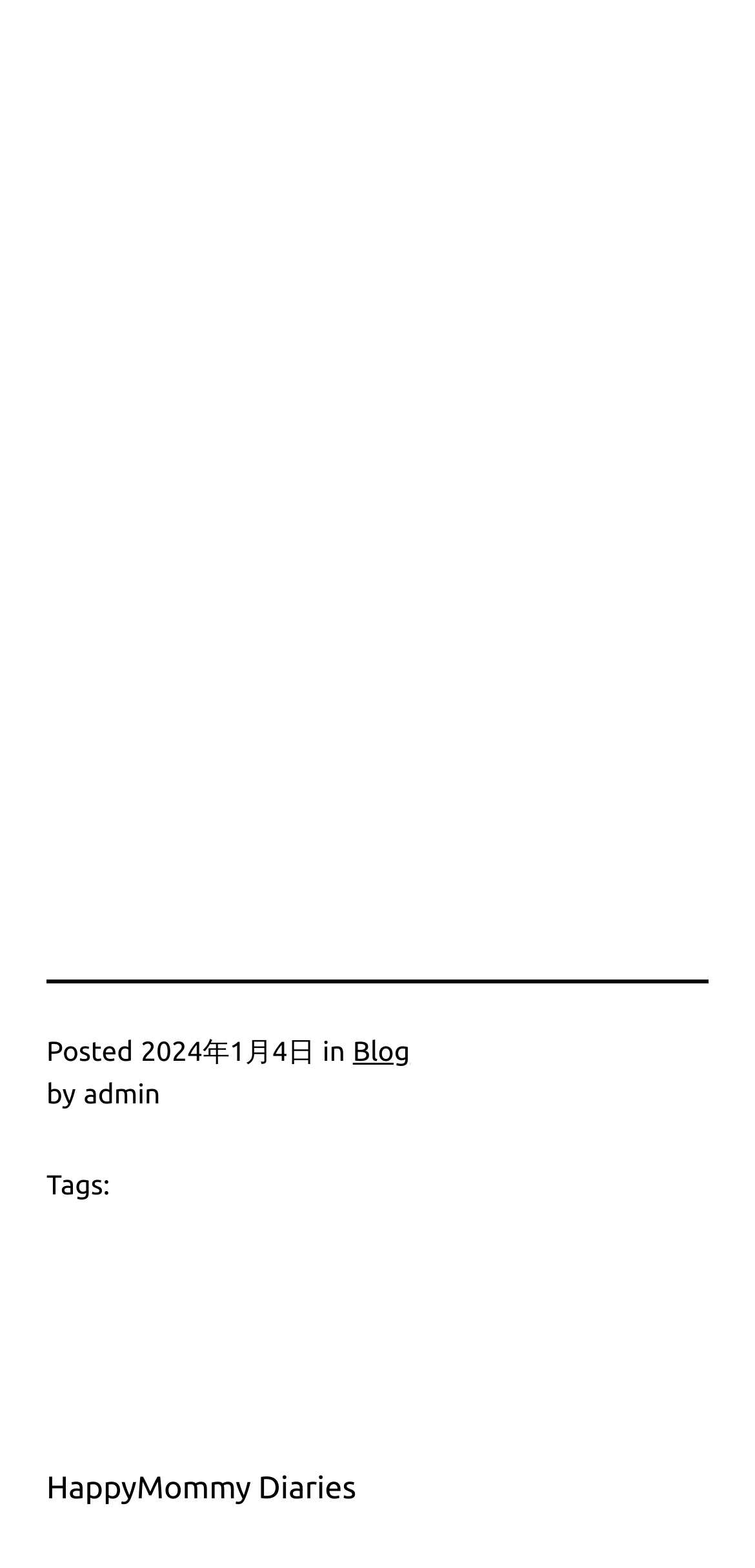Who is the author of the post?
Look at the image and provide a detailed response to the question.

I found the author of the post by looking at the text 'admin' which is located next to the 'by' label.